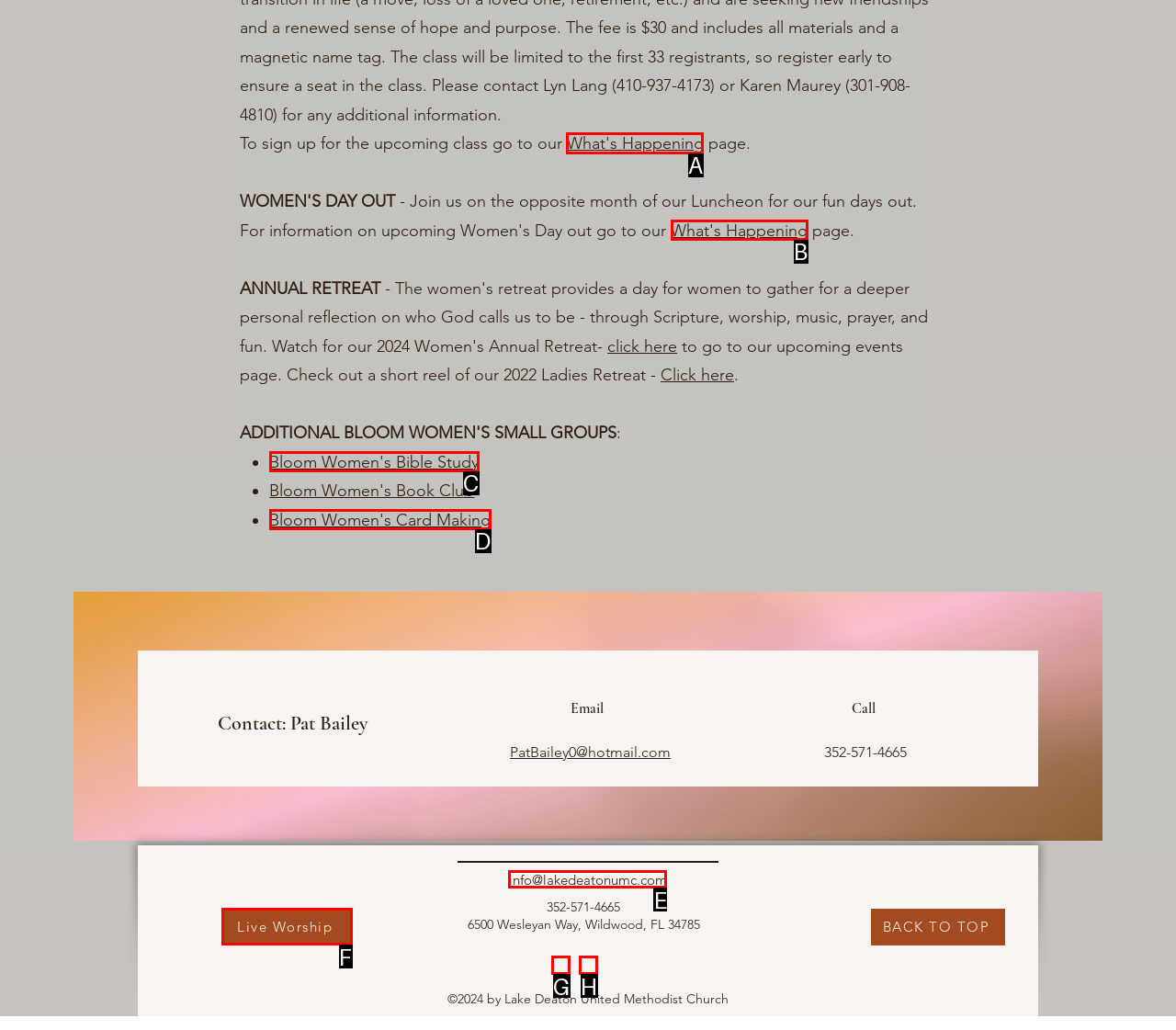Choose the letter of the element that should be clicked to complete the task: Click What's Happening
Answer with the letter from the possible choices.

A